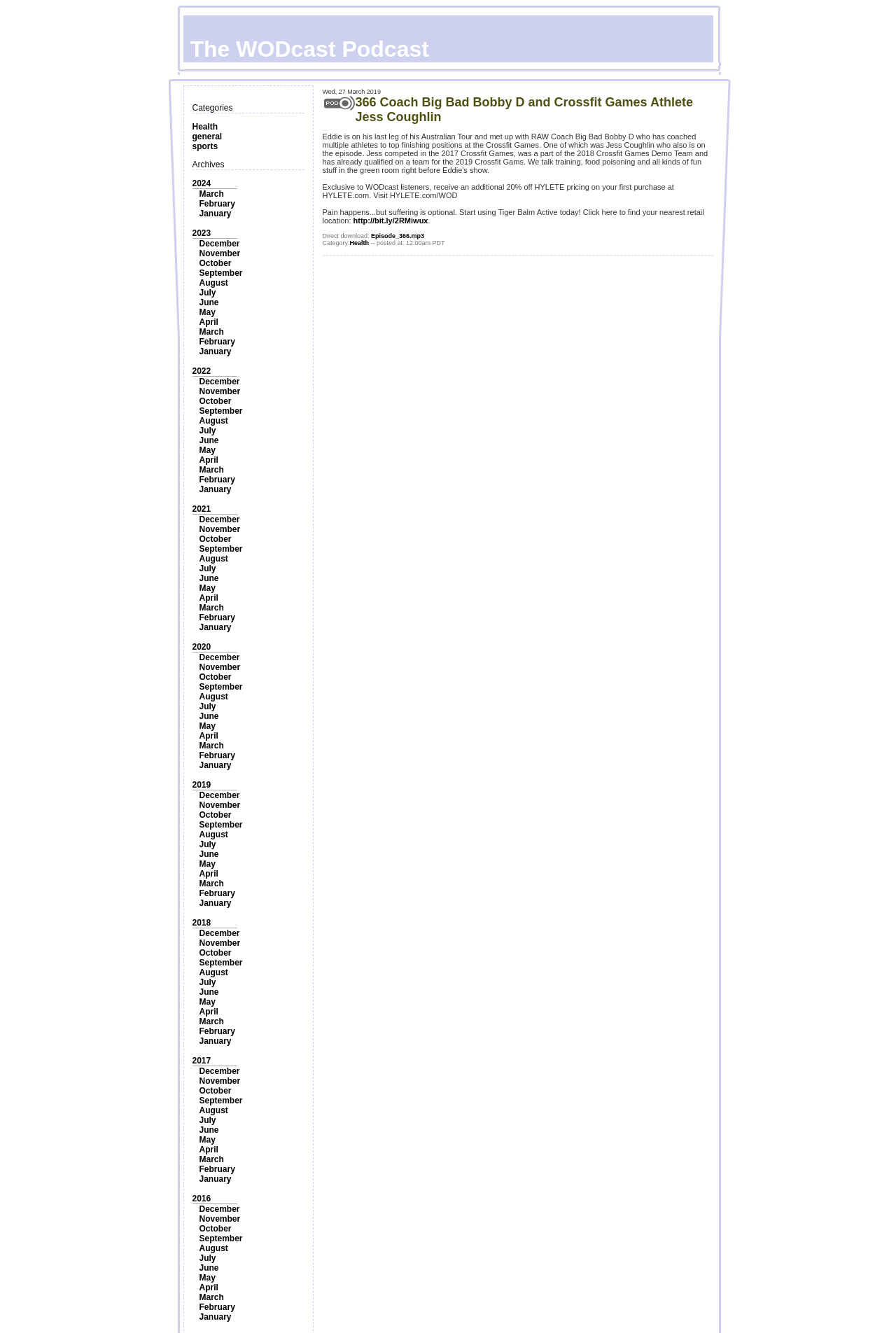Given the content of the image, can you provide a detailed answer to the question?
How many months are listed under the year 2023?

By inspecting the webpage, I found that the year 2023 has 12 months listed: January to December. This indicates that the webpage has a comprehensive archive of content for the year 2023.